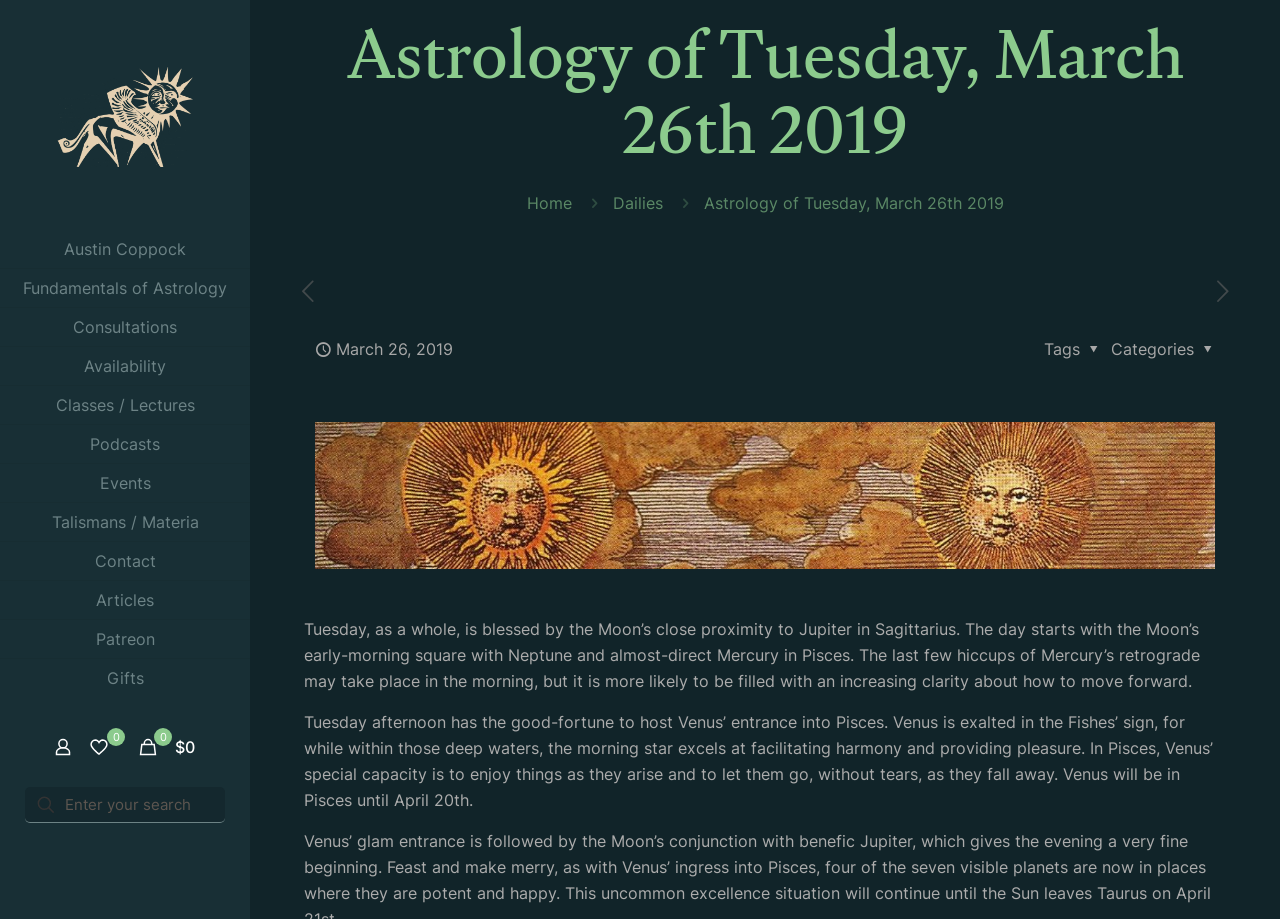Respond with a single word or phrase to the following question:
What is the author's name?

Austin Coppock